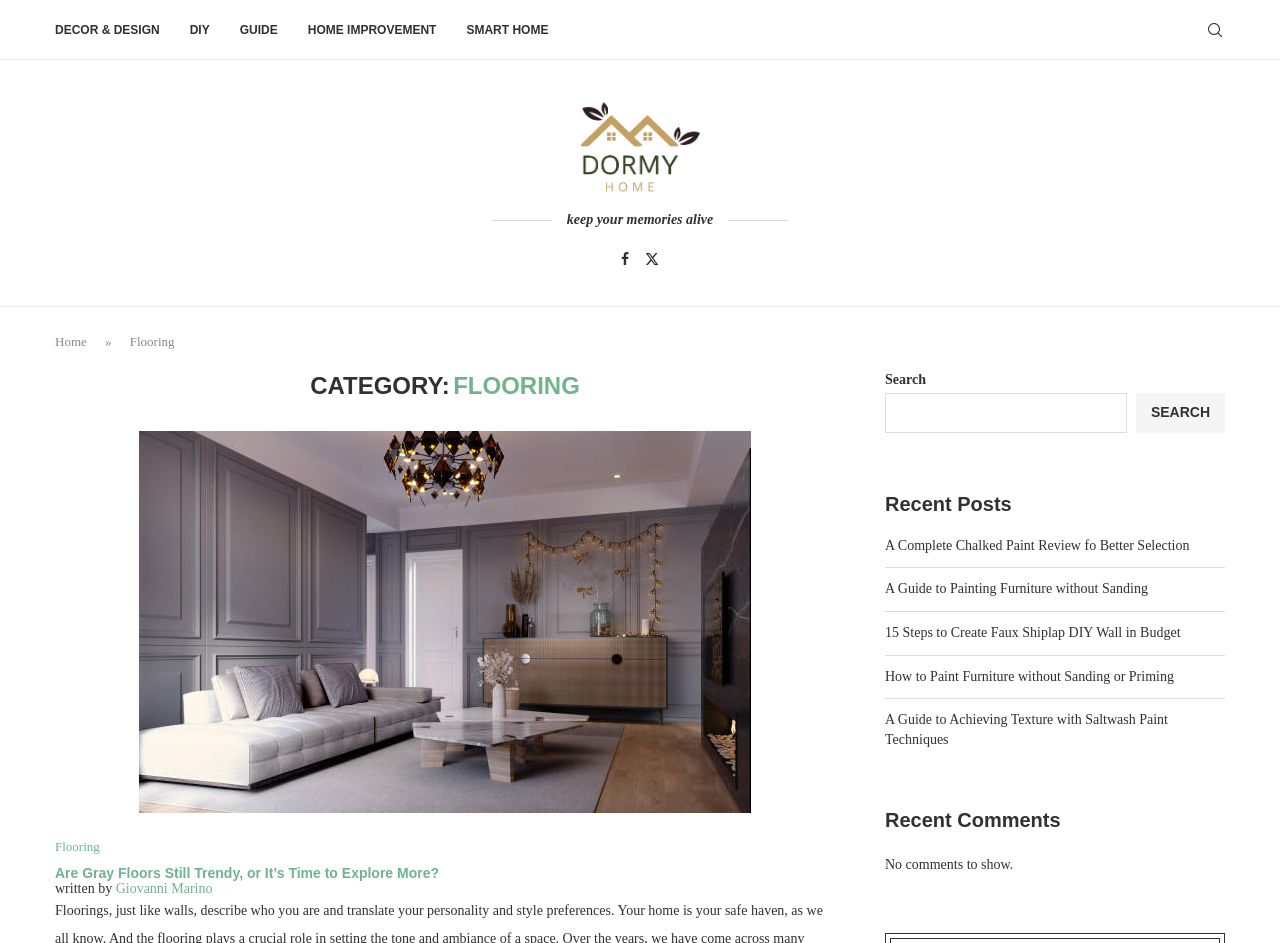Please reply with a single word or brief phrase to the question: 
What is the author of the first article on the webpage?

Giovanni Marino